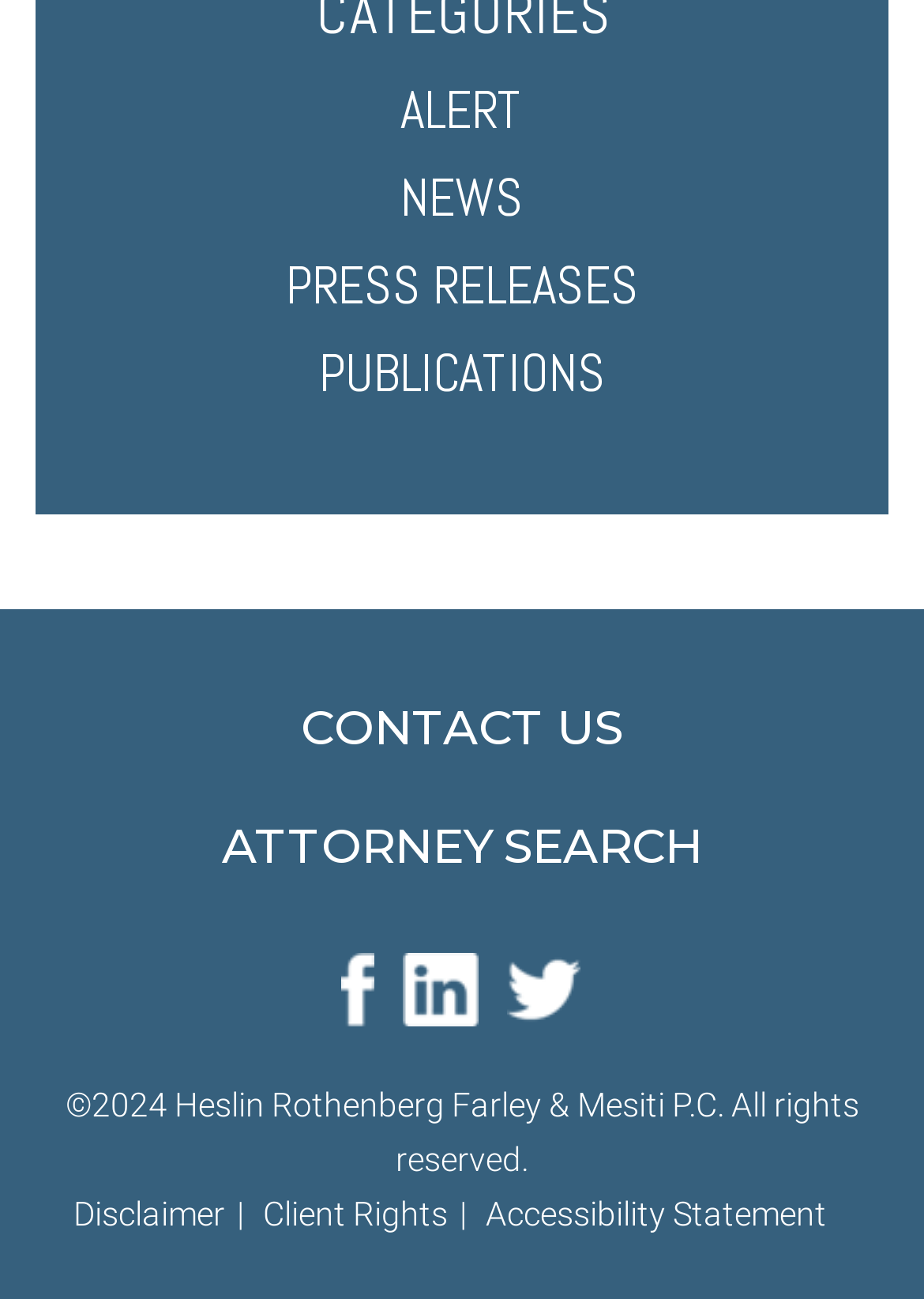Locate the bounding box coordinates of the element's region that should be clicked to carry out the following instruction: "search for an attorney". The coordinates need to be four float numbers between 0 and 1, i.e., [left, top, right, bottom].

[0.214, 0.605, 0.786, 0.696]